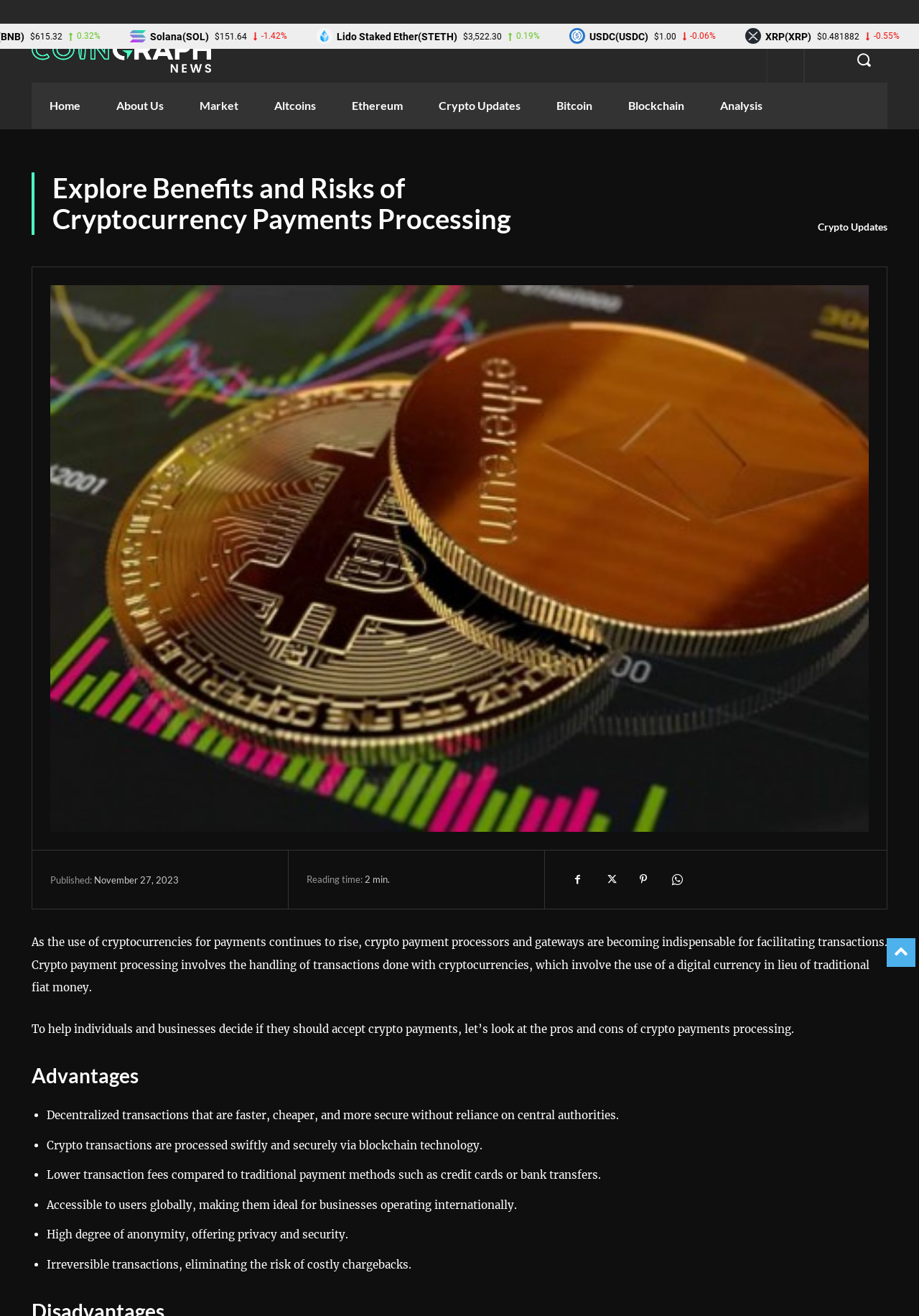Can you find the bounding box coordinates of the area I should click to execute the following instruction: "Search the data catalogue"?

None